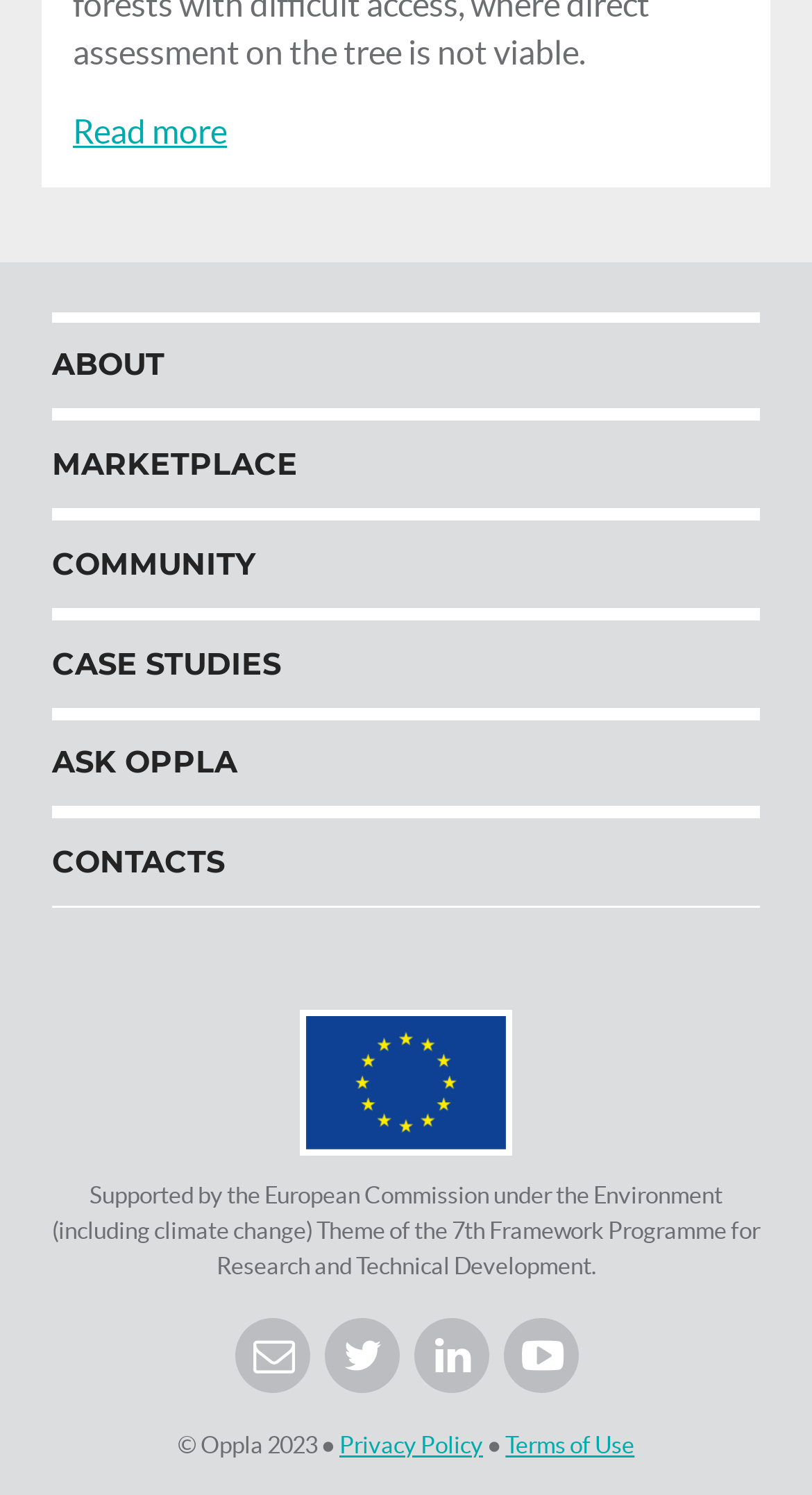Identify the bounding box coordinates of the clickable region necessary to fulfill the following instruction: "Learn more about Oppla on YouTube". The bounding box coordinates should be four float numbers between 0 and 1, i.e., [left, top, right, bottom].

[0.619, 0.881, 0.712, 0.931]